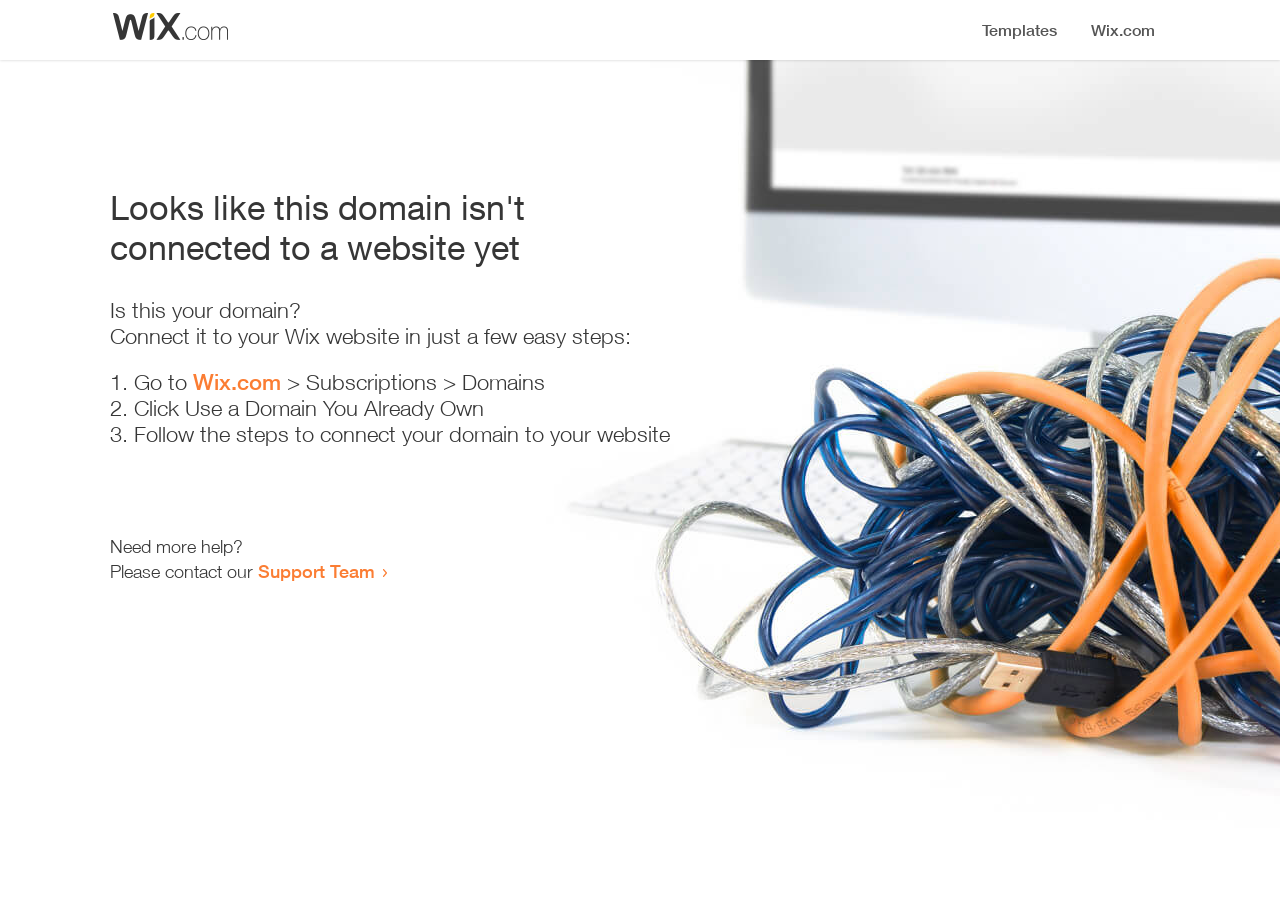What is the purpose of the webpage?
Please provide a comprehensive answer based on the information in the image.

The webpage provides instructions on how to connect a domain to a website, which suggests that the purpose of the webpage is to guide users through the process of connecting their domain to their website.